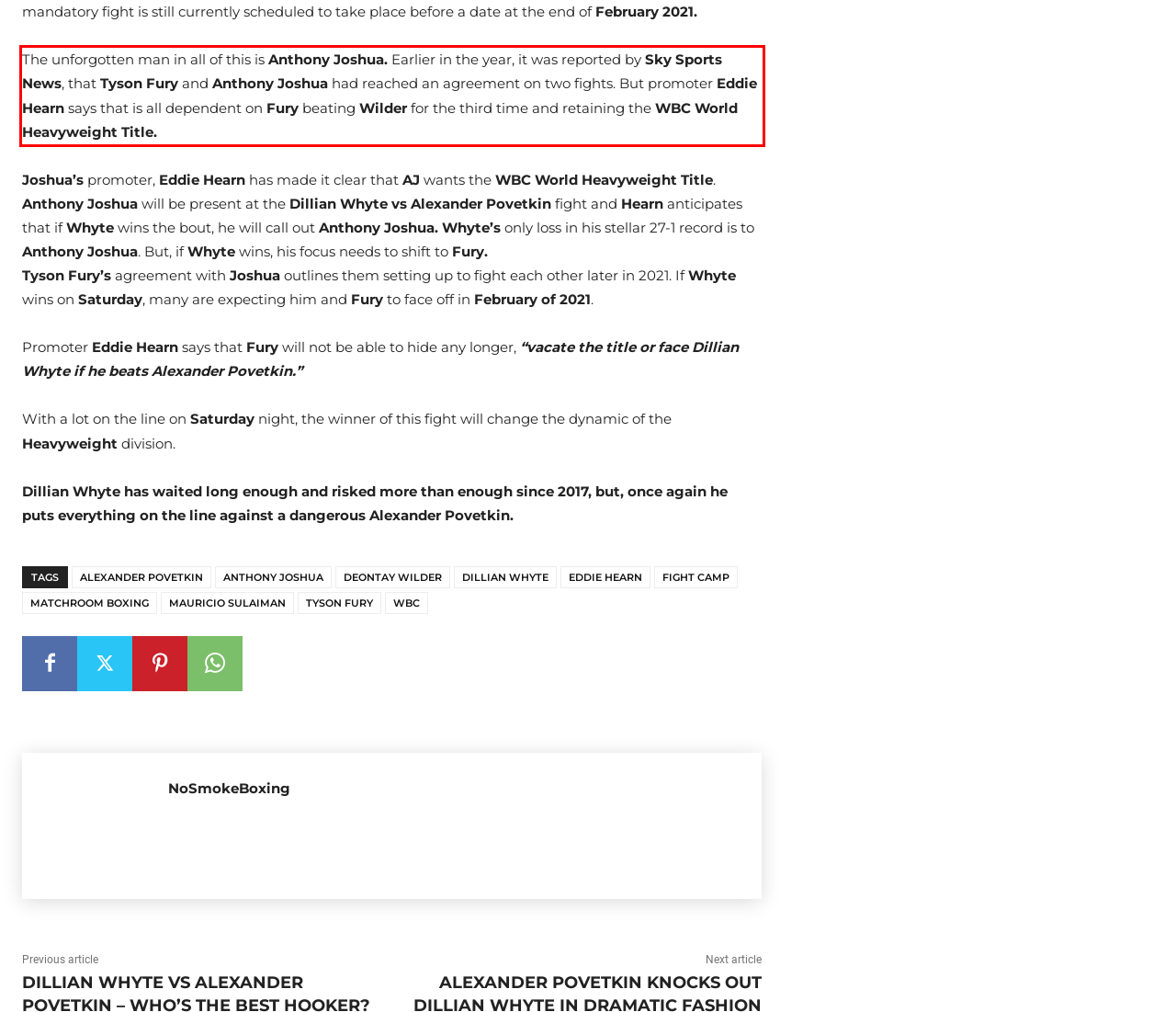Review the screenshot of the webpage and recognize the text inside the red rectangle bounding box. Provide the extracted text content.

The unforgotten man in all of this is Anthony Joshua. Earlier in the year, it was reported by Sky Sports News, that Tyson Fury and Anthony Joshua had reached an agreement on two fights. But promoter Eddie Hearn says that is all dependent on Fury beating Wilder for the third time and retaining the WBC World Heavyweight Title.